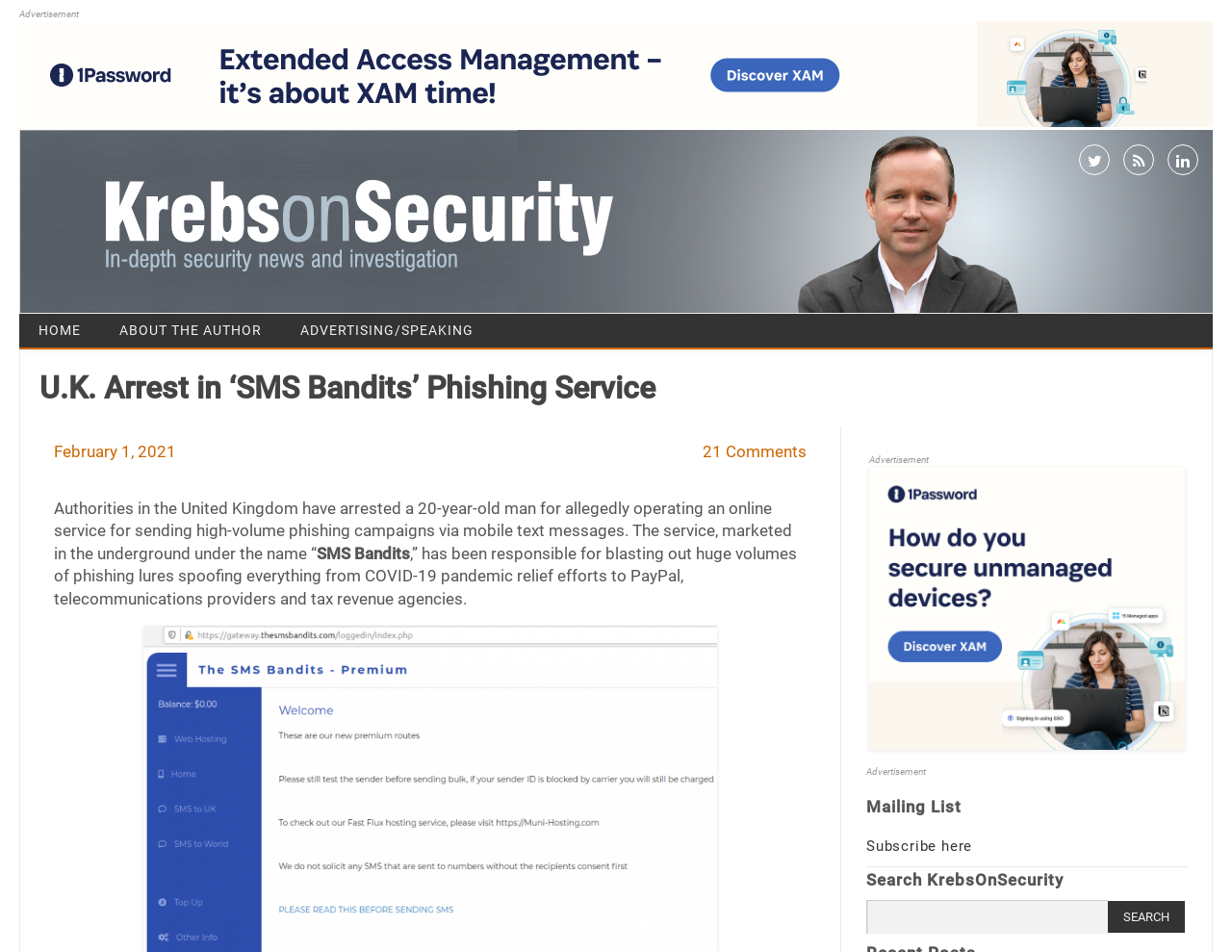Could you find the bounding box coordinates of the clickable area to complete this instruction: "Click on the 'HOME' link"?

[0.016, 0.329, 0.081, 0.365]